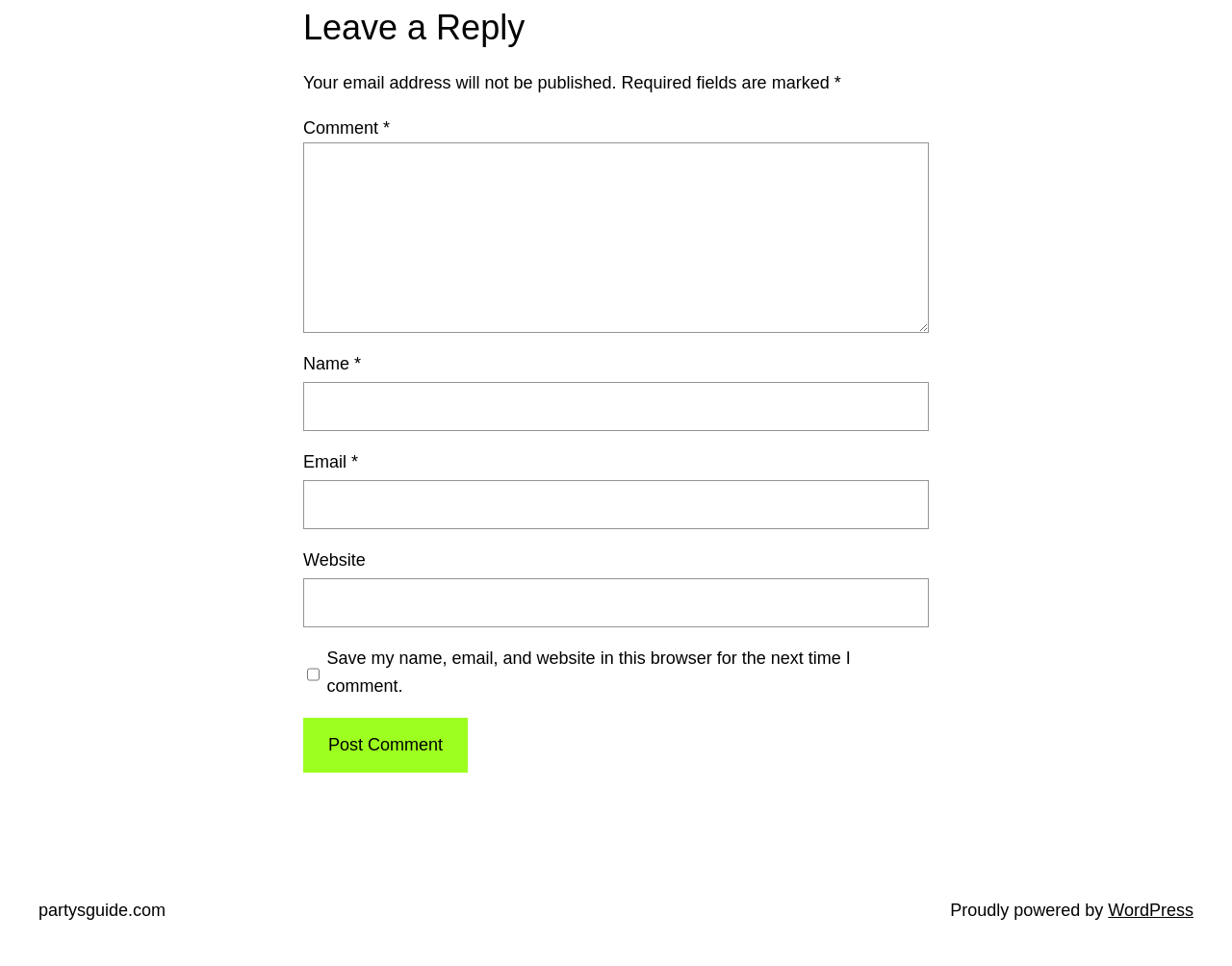What is the purpose of the 'Post Comment' button?
From the screenshot, provide a brief answer in one word or phrase.

Submit comment